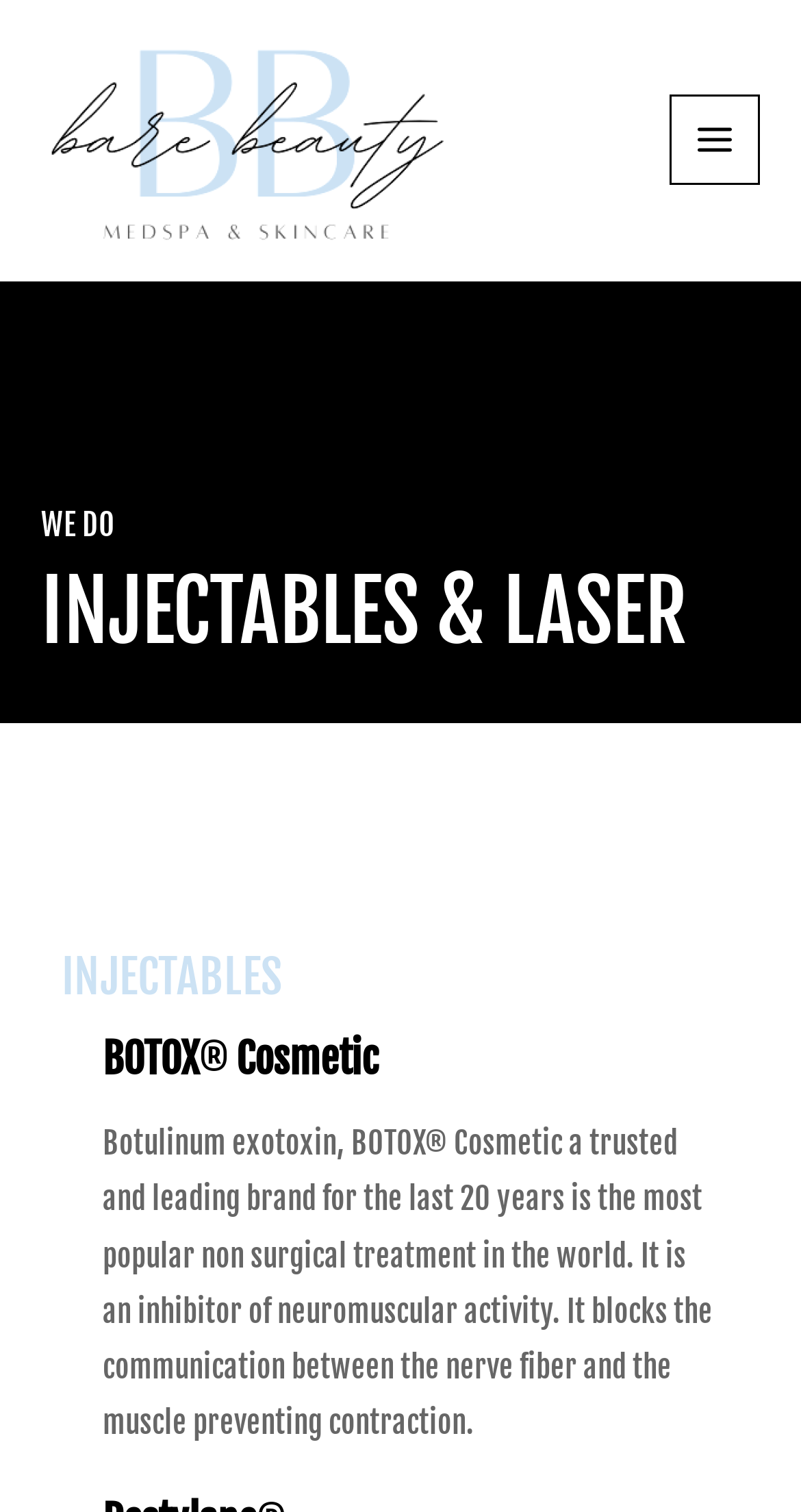Answer the question with a brief word or phrase:
What is the type of element that contains the text 'Main Menu'?

Button